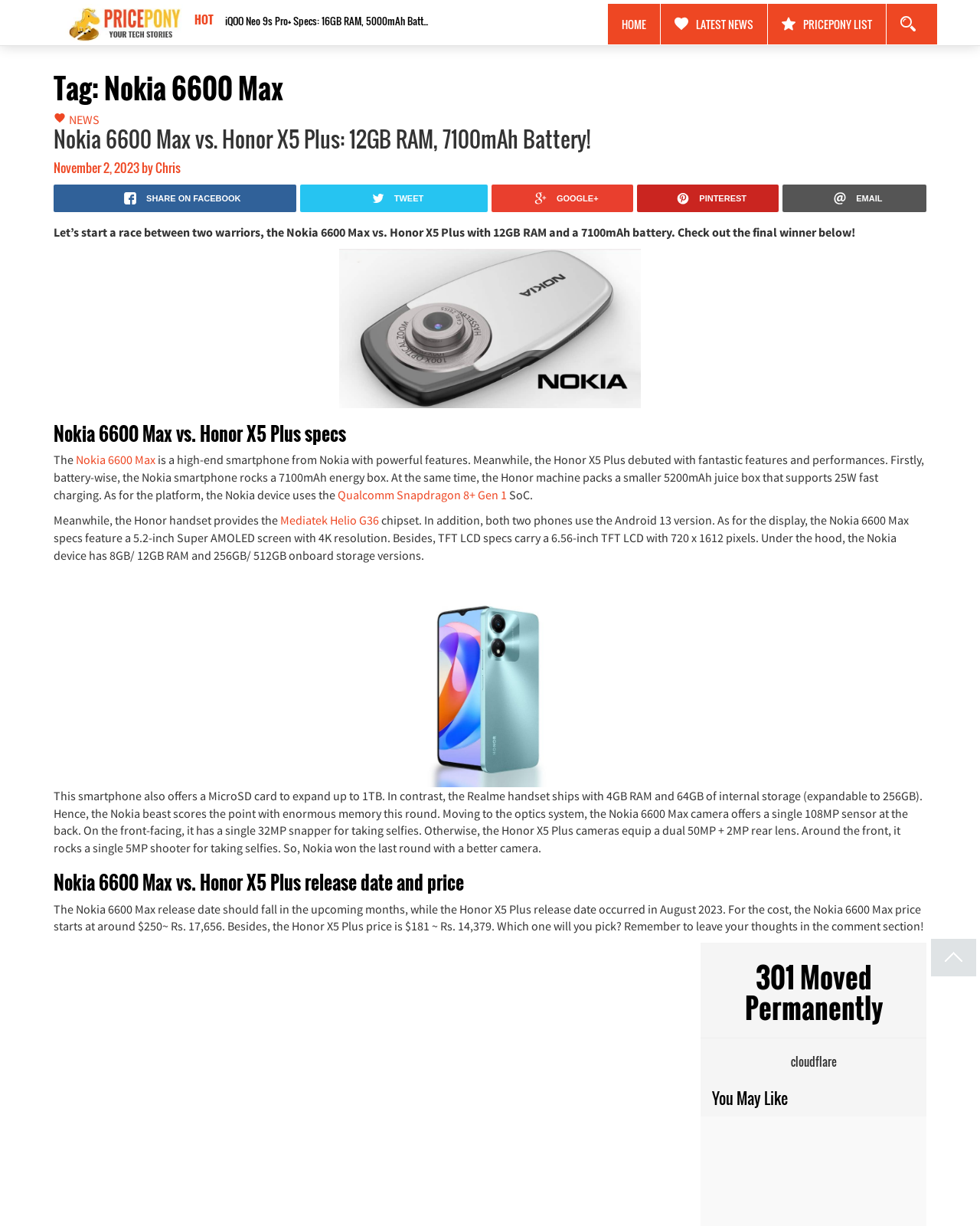Elaborate on the different components and information displayed on the webpage.

The webpage is about Nokia 6600 Max Archives on Price Pony. At the top, there is a link to PricePony.com with an accompanying image. Below it, there is a heading "HOT" and several links to news articles, including "iQOO Neo 9s Pro+ Specs" and "Best gaming phones in India under Rs 20,000 May 2024". 

To the right of these links, there are four more links: "HOME", "LATEST NEWS", "PRICEPONY LIST", and an empty link. Each of these links has an accompanying image. 

Below these links, there is a main section with a header "Tag: Nokia 6600 Max". This section contains an image, a link to "NEWS", and a heading "Nokia 6600 Max vs. Honor X5 Plus: 12GB RAM, 7100mAh Battery!". 

Underneath, there is a time stamp "November 2, 2023" and the author's name "Chris". The article compares the Nokia 6600 Max and Honor X5 Plus smartphones, discussing their specifications, battery life, and camera capabilities. There are several images and links throughout the article, including social media sharing buttons. 

At the bottom of the page, there is a separator line, followed by a heading "301 Moved Permanently" and a text "cloudflare". Below this, there is a section "You May Like" and a link to "Scroll to top" at the very bottom.